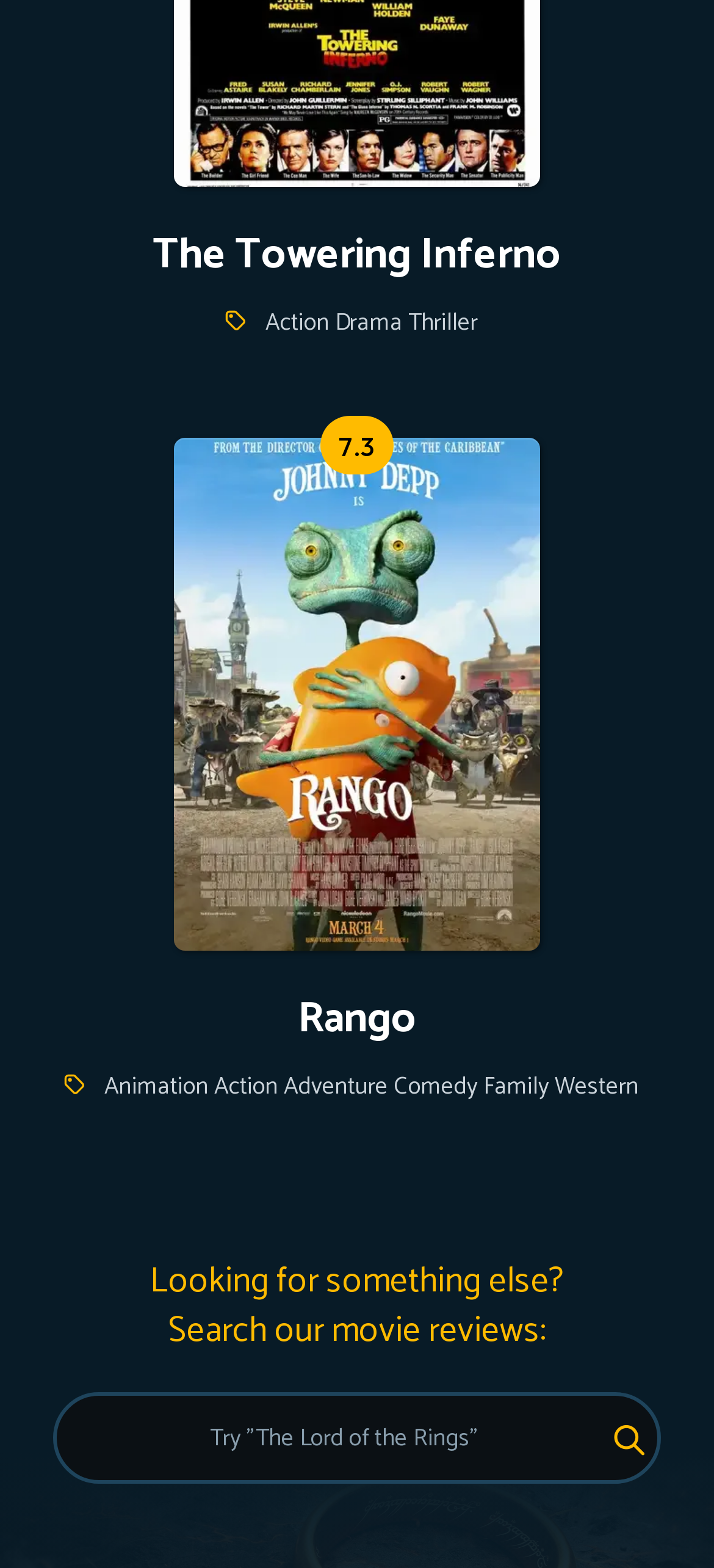What type of movie is 'Rango'?
Based on the image, answer the question with as much detail as possible.

By examining the links near the title 'Rango', we can see that the genres associated with this movie are Animation, Action, Adventure, Comedy, Family, and Western.